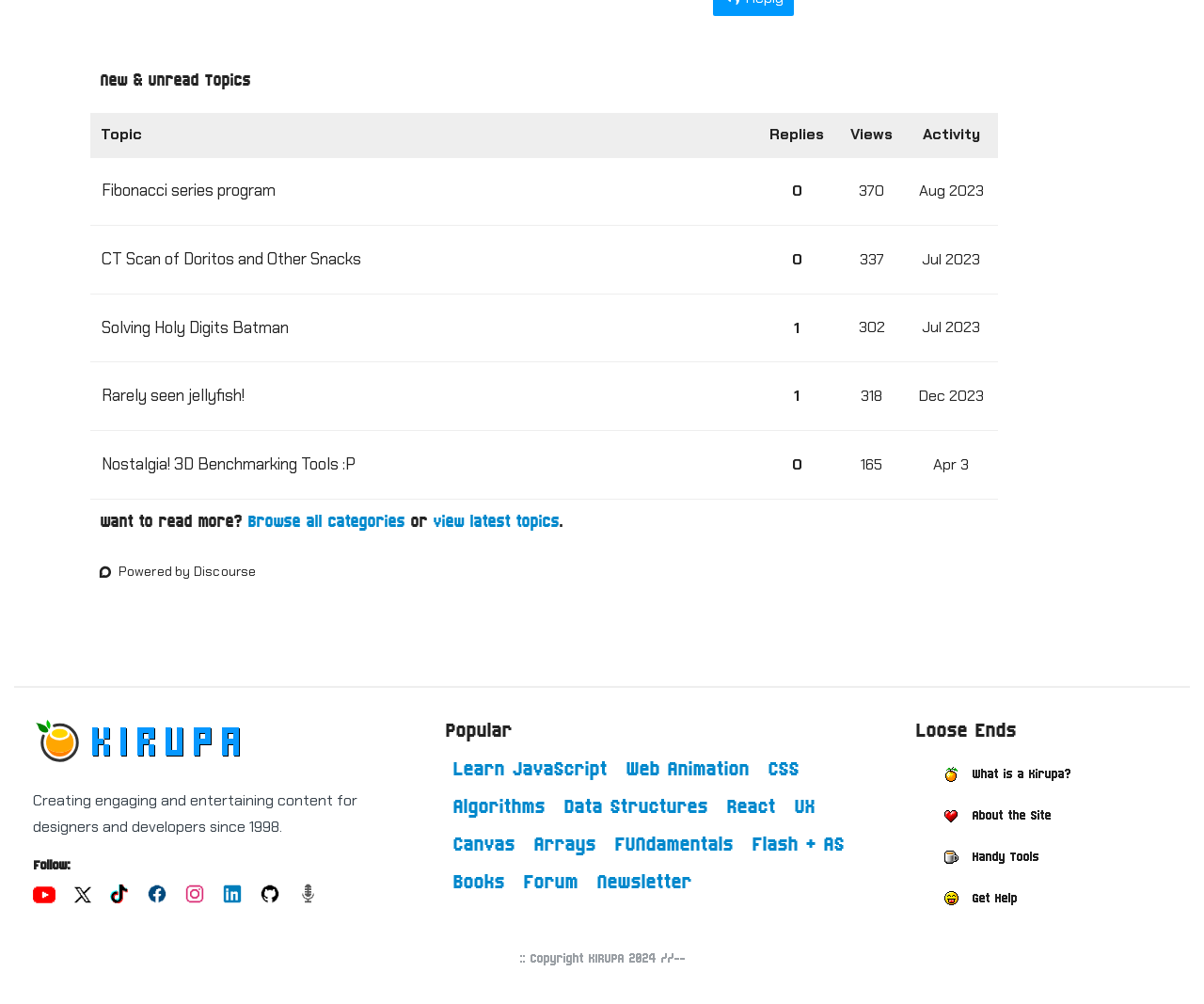What is the title of the first topic?
Refer to the screenshot and answer in one word or phrase.

Fibonacci series program